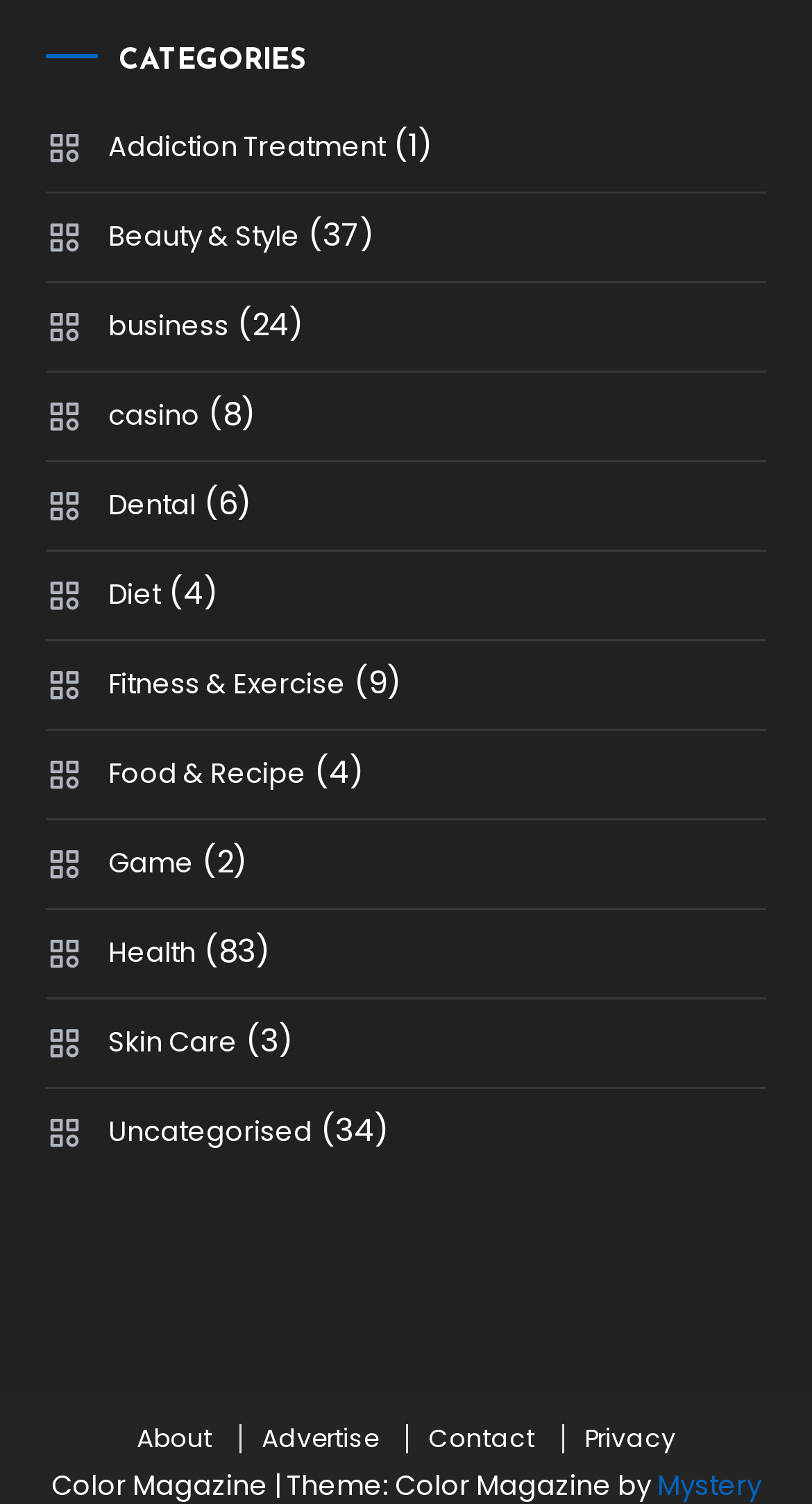Find the bounding box coordinates for the area that should be clicked to accomplish the instruction: "Read about the website on the About page".

[0.142, 0.947, 0.286, 0.967]